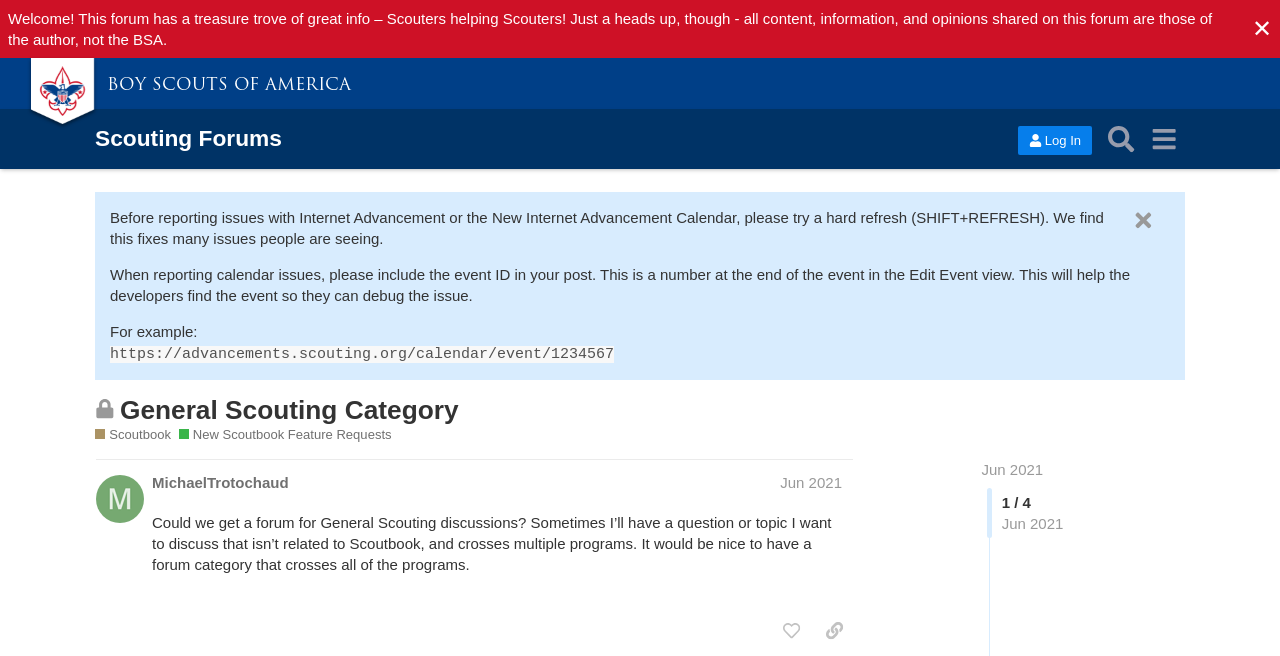Illustrate the webpage with a detailed description.

The webpage is a forum discussion page, specifically the "General Scouting Category" section of the "Scouting Forums" website. At the top, there is a welcome message and a dismiss button on the right side. Below that, there is a link to the "BOY SCOUTS OF AMERICA" website, accompanied by a small image. 

On the top navigation bar, there are links to "Scouting Forums", a "Log In" button, a "Search" button, and a "menu" button. The "Scouting Forums" link is also a heading, indicating the current section of the website.

Below the navigation bar, there are several notices and guidelines for using the forum. One notice advises users to try a hard refresh when experiencing issues with Internet Advancement or the New Internet Advancement Calendar. Another notice requests that users include the event ID when reporting calendar issues.

The main content of the page is a discussion topic, which is currently closed and no longer accepts new replies. The topic title is "General Scouting Category" and is accompanied by a closed topic icon. Below the topic title, there are links to related categories, including "Scoutbook" and "New Scoutbook Feature Requests".

The discussion itself is a single post by a user named "MichaelTrotochaud", dated June 2021. The post requests a forum for general scouting discussions that are not related to Scoutbook and cross multiple programs. Below the post, there are buttons to like the post and copy a link to the post to the clipboard.